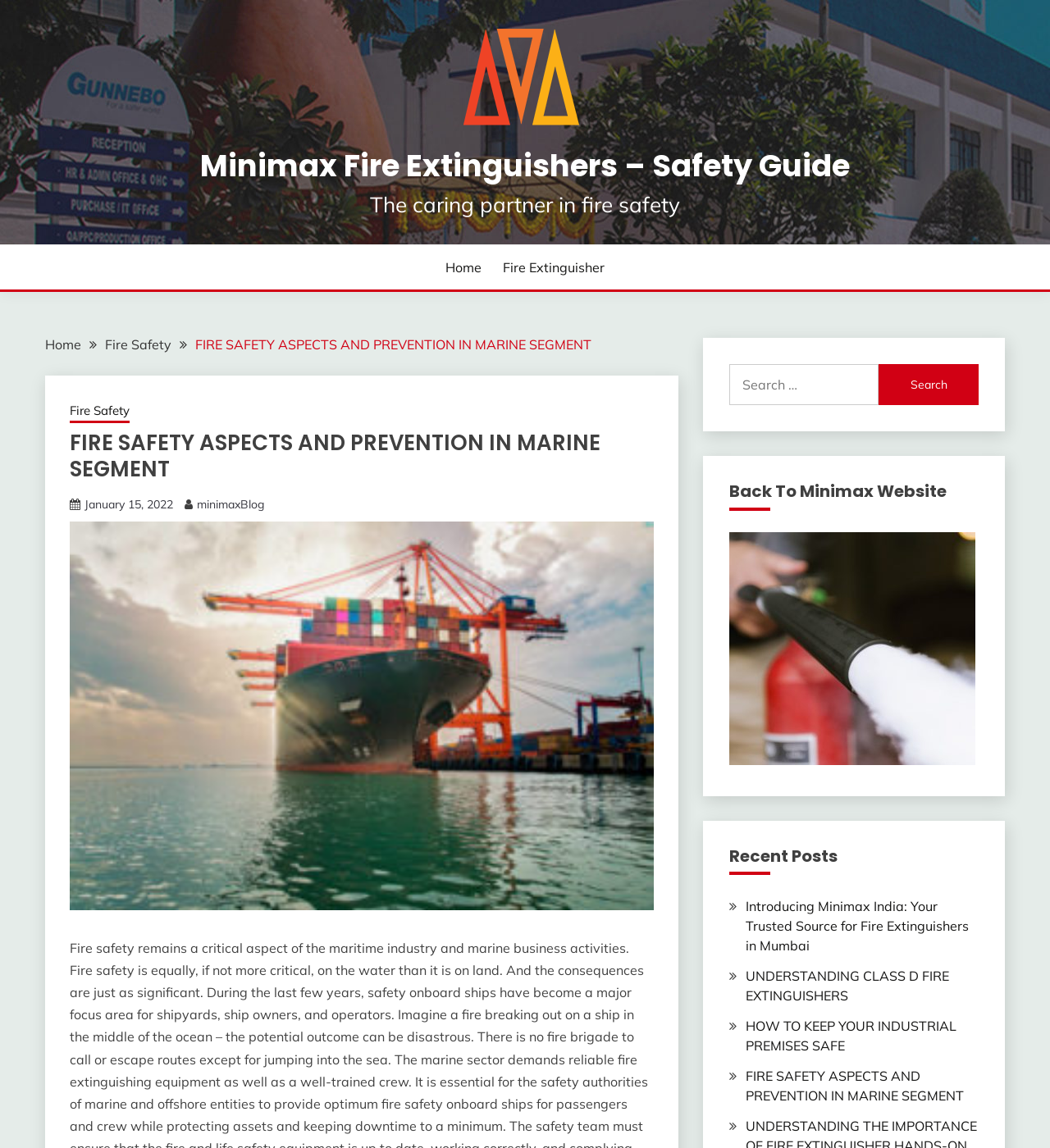Identify the bounding box coordinates of the region that should be clicked to execute the following instruction: "search for something".

[0.694, 0.317, 0.932, 0.353]